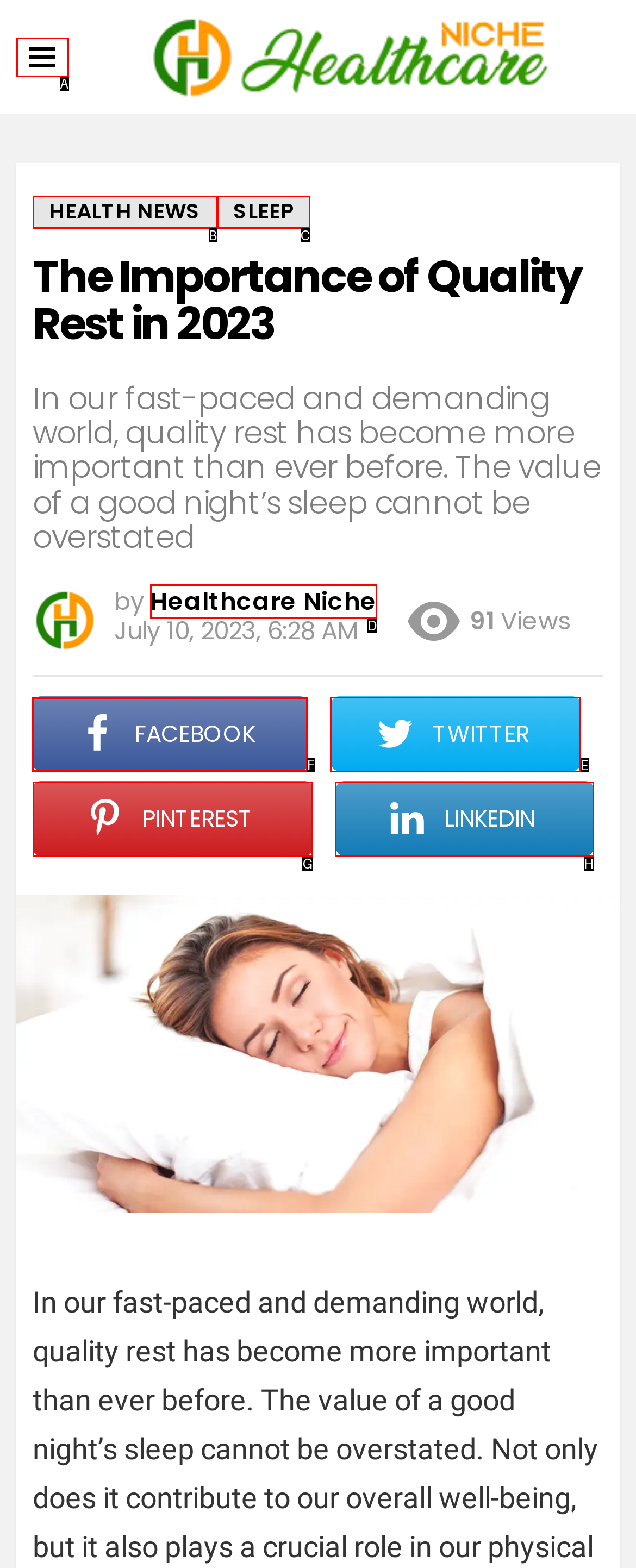Indicate the letter of the UI element that should be clicked to accomplish the task: Share the article on Facebook. Answer with the letter only.

F